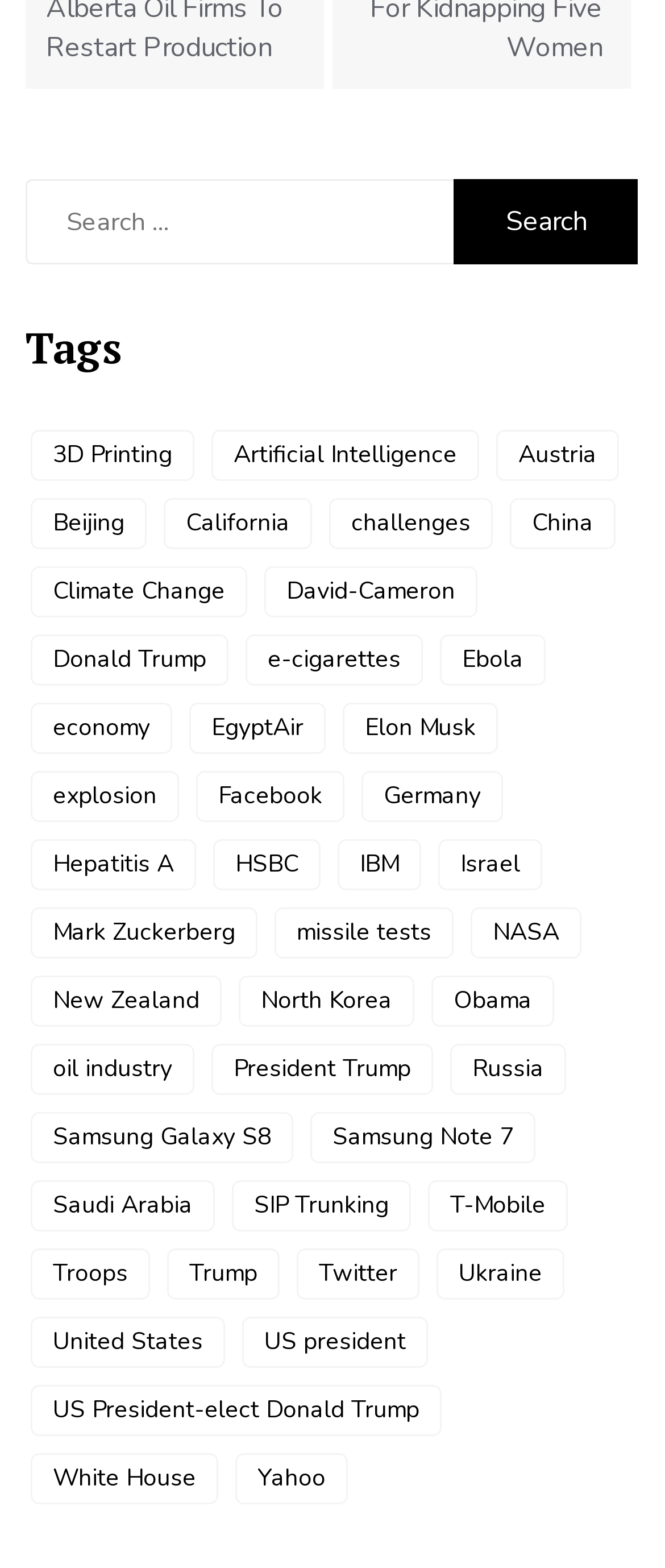What is the category of the link '3D Printing'?
Using the image as a reference, give an elaborate response to the question.

The link '3D Printing' is located under the heading 'Tags', which suggests that it is a category or a tag used to classify certain items or topics on the webpage.